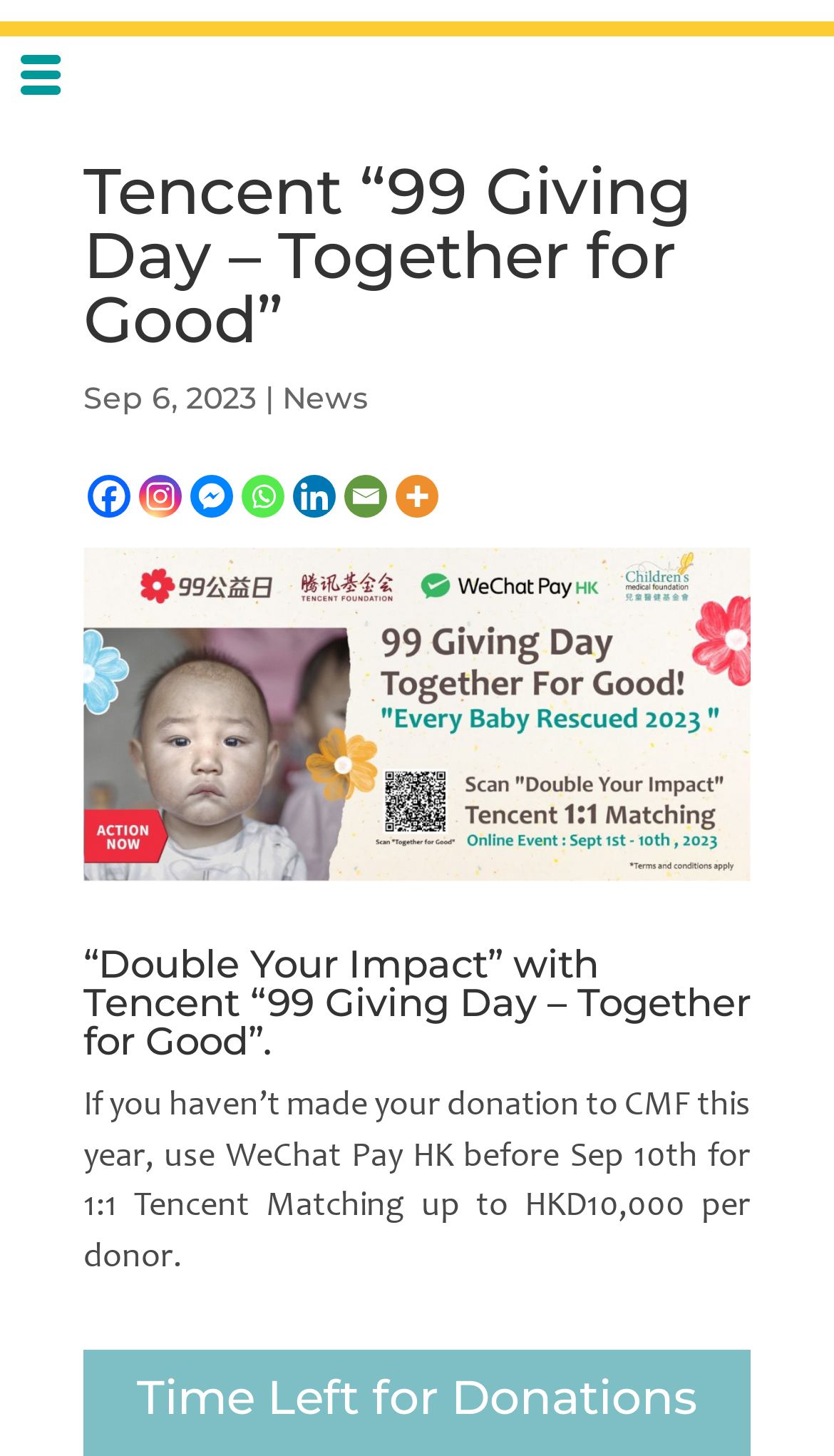Identify the bounding box coordinates of the section that should be clicked to achieve the task described: "Click on Tencent “99 Giving Day – Together for Good” link".

[0.1, 0.592, 0.9, 0.618]